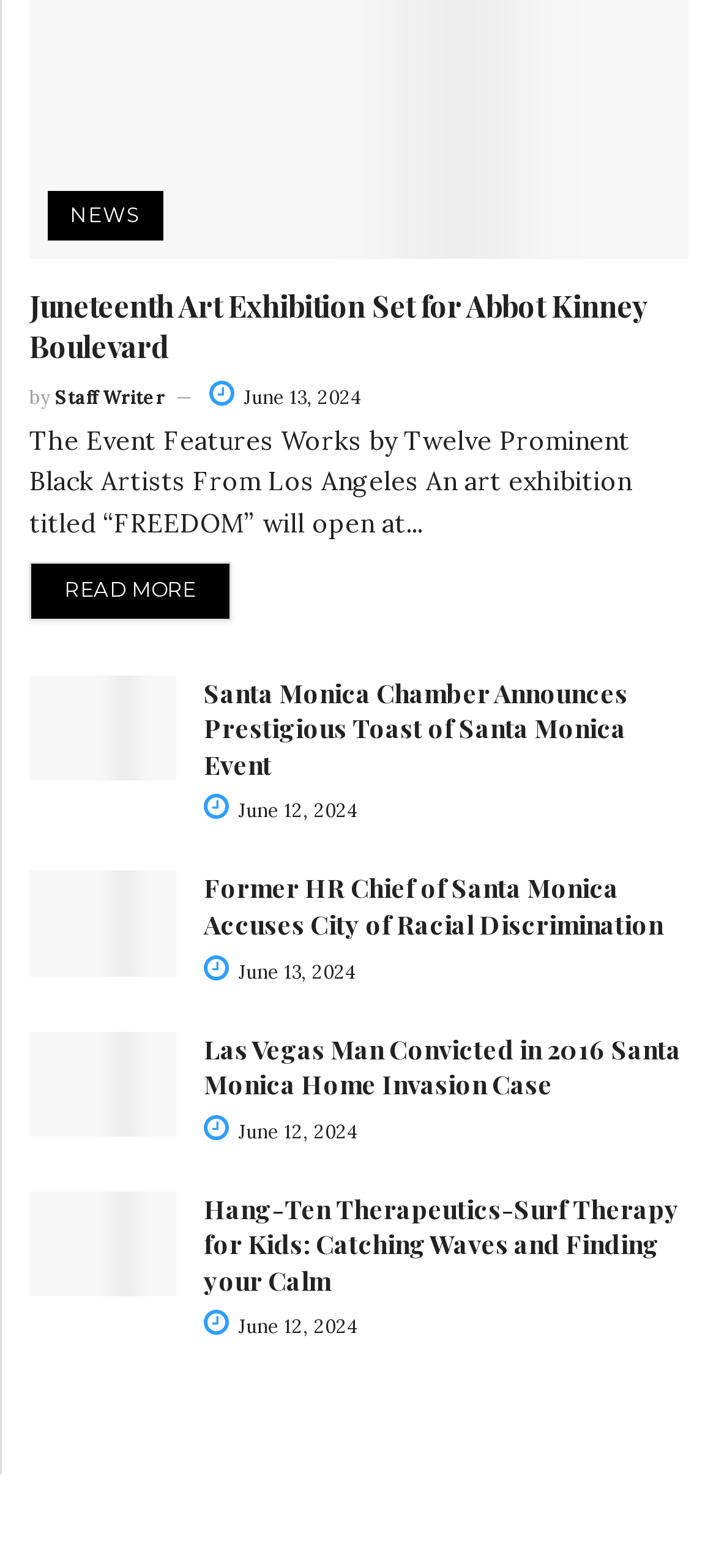Please identify the coordinates of the bounding box for the clickable region that will accomplish this instruction: "Get details about Las Vegas Man Convicted in 2016 Santa Monica Home Invasion Case".

[0.041, 0.658, 0.246, 0.724]